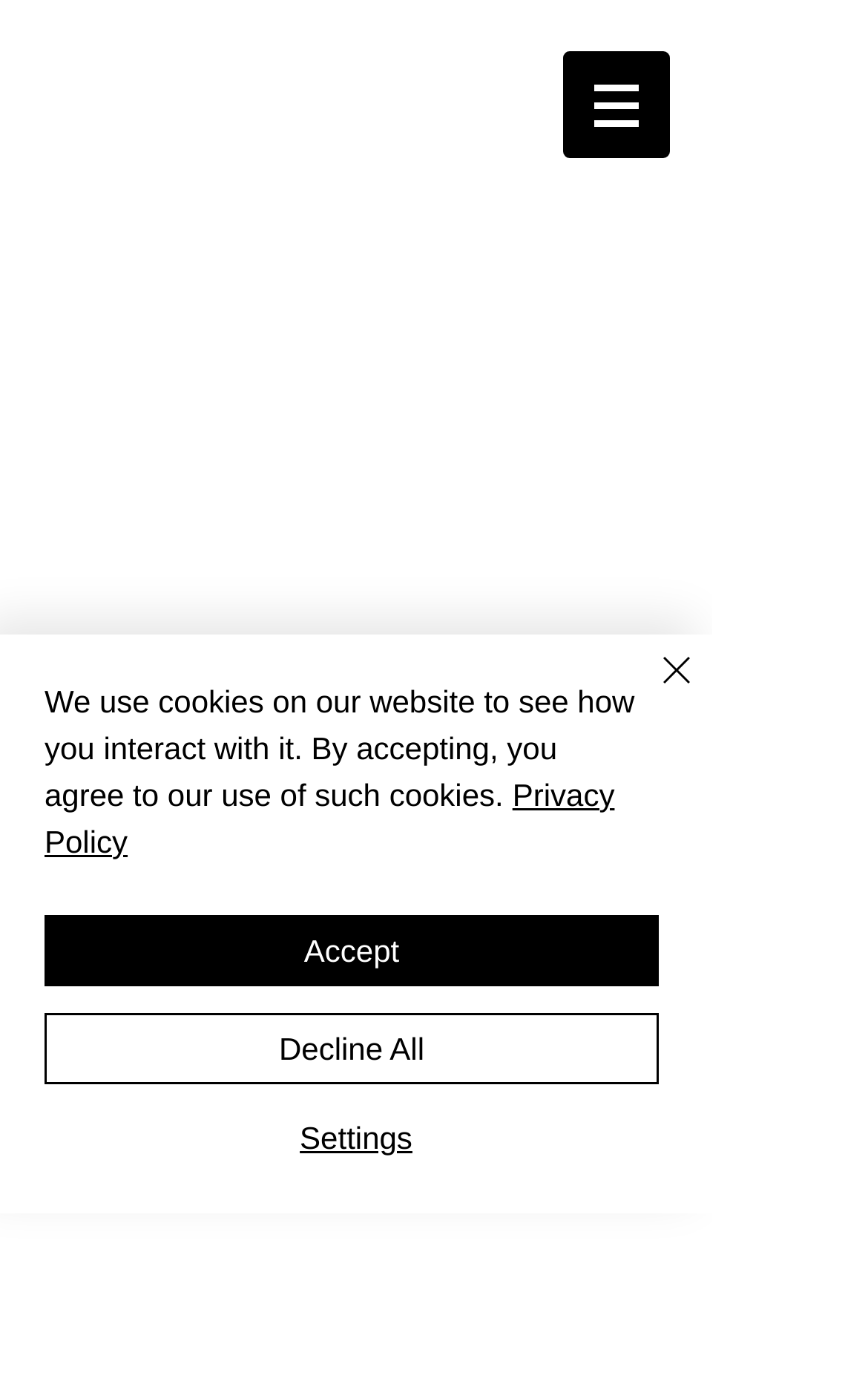Locate the headline of the webpage and generate its content.

Affiliate Marketing Roadmap